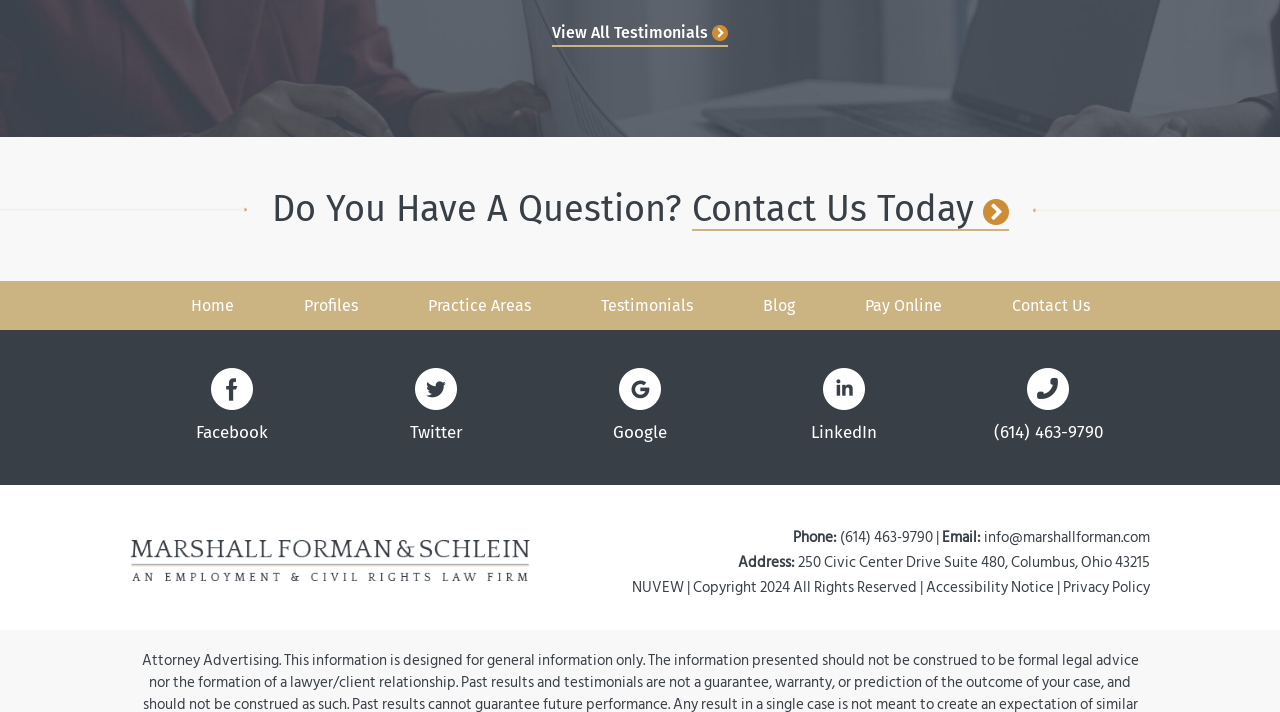What is the phone number to contact?
Refer to the image and give a detailed answer to the query.

I found the phone number by looking at the link with the text '(614) 463-9790' which is located below the 'Phone:' label, so the phone number to contact is (614) 463-9790.